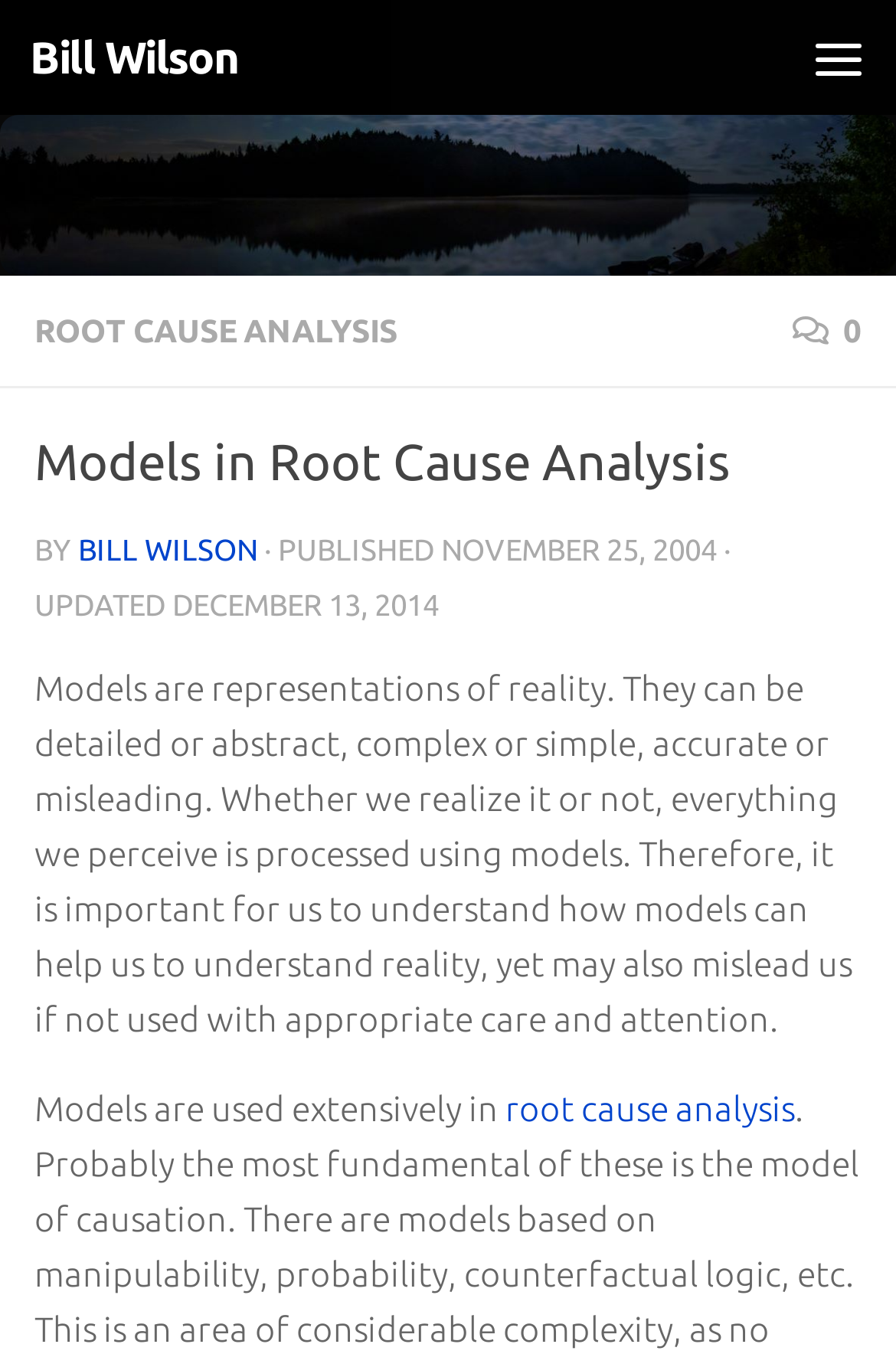Respond with a single word or phrase to the following question: What is the topic of the article?

Models in Root Cause Analysis